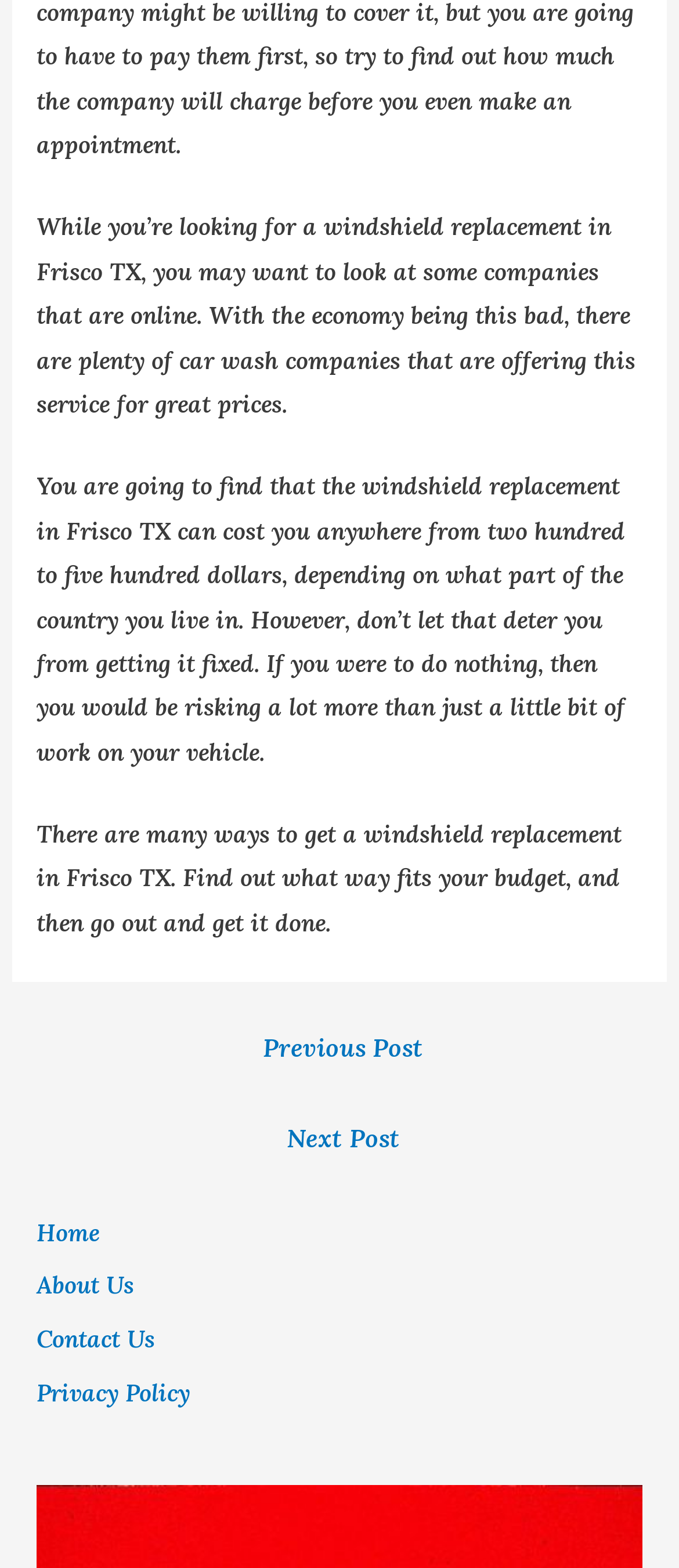What are the navigation options?
Answer with a single word or phrase, using the screenshot for reference.

Posts, Home, About Us, Contact Us, Privacy Policy